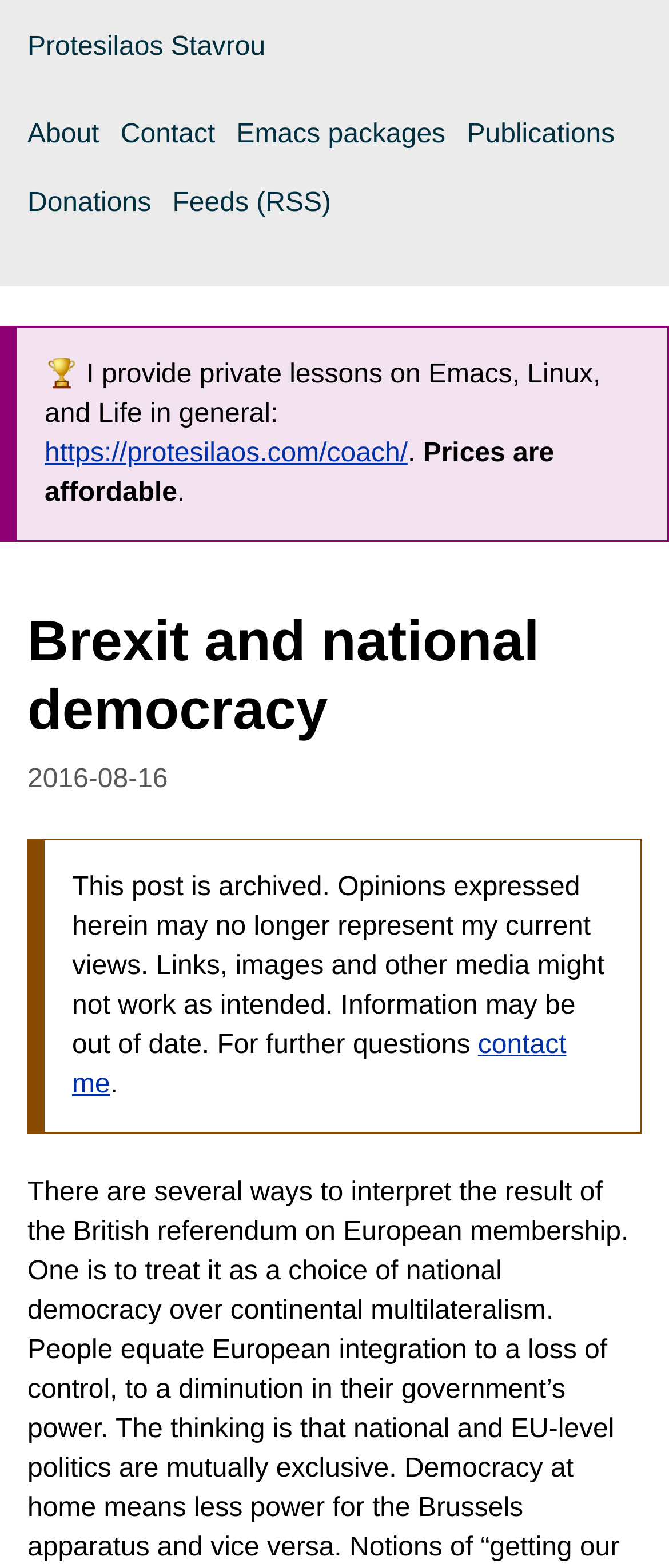Extract the bounding box of the UI element described as: "About Us".

None